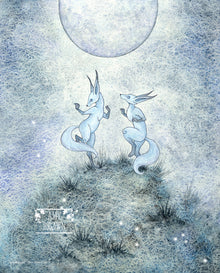What is the name of the series this artwork belongs to?
Using the visual information, reply with a single word or short phrase.

Dark Woods